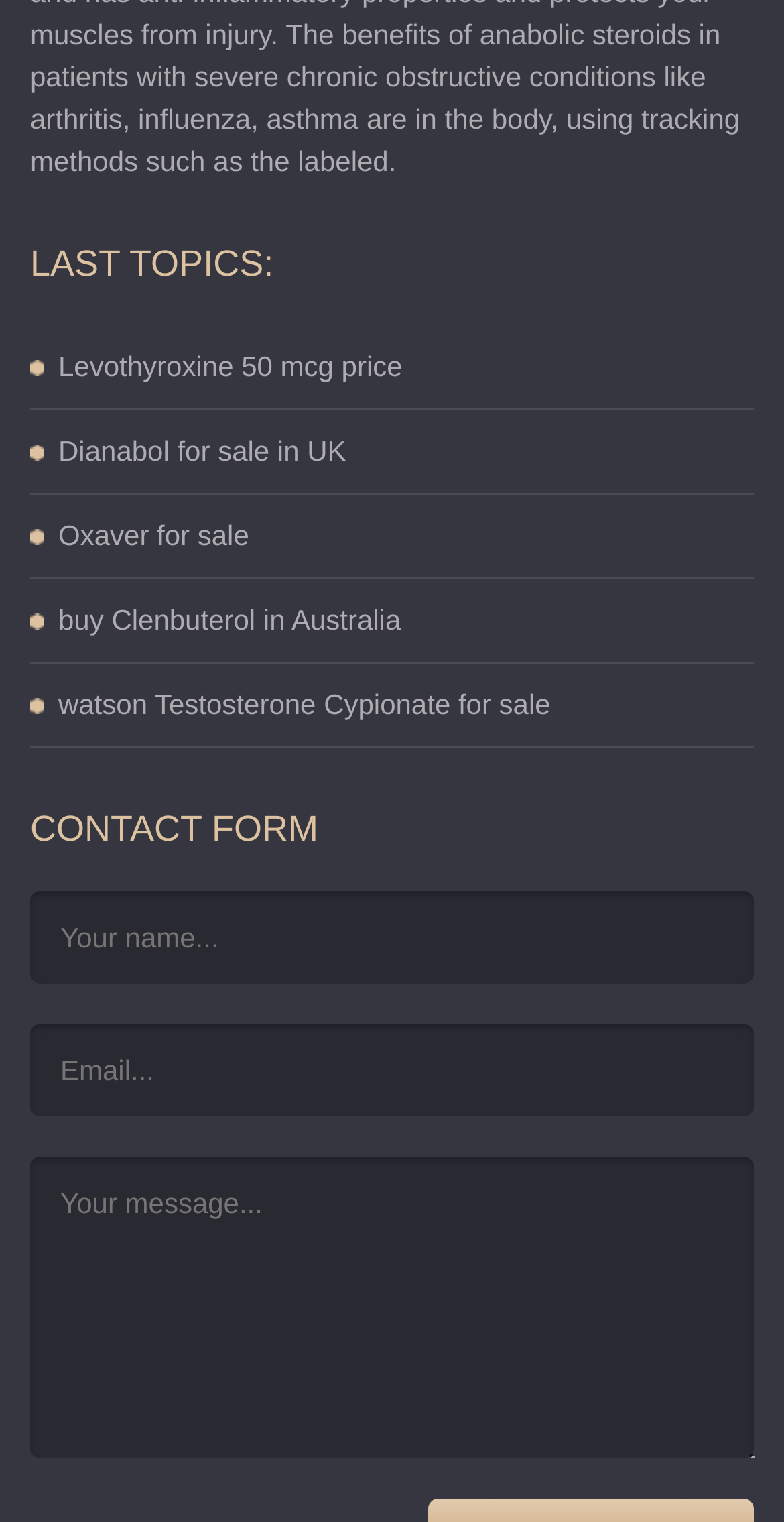Please give a short response to the question using one word or a phrase:
What is the purpose of the list markers?

To indicate list items